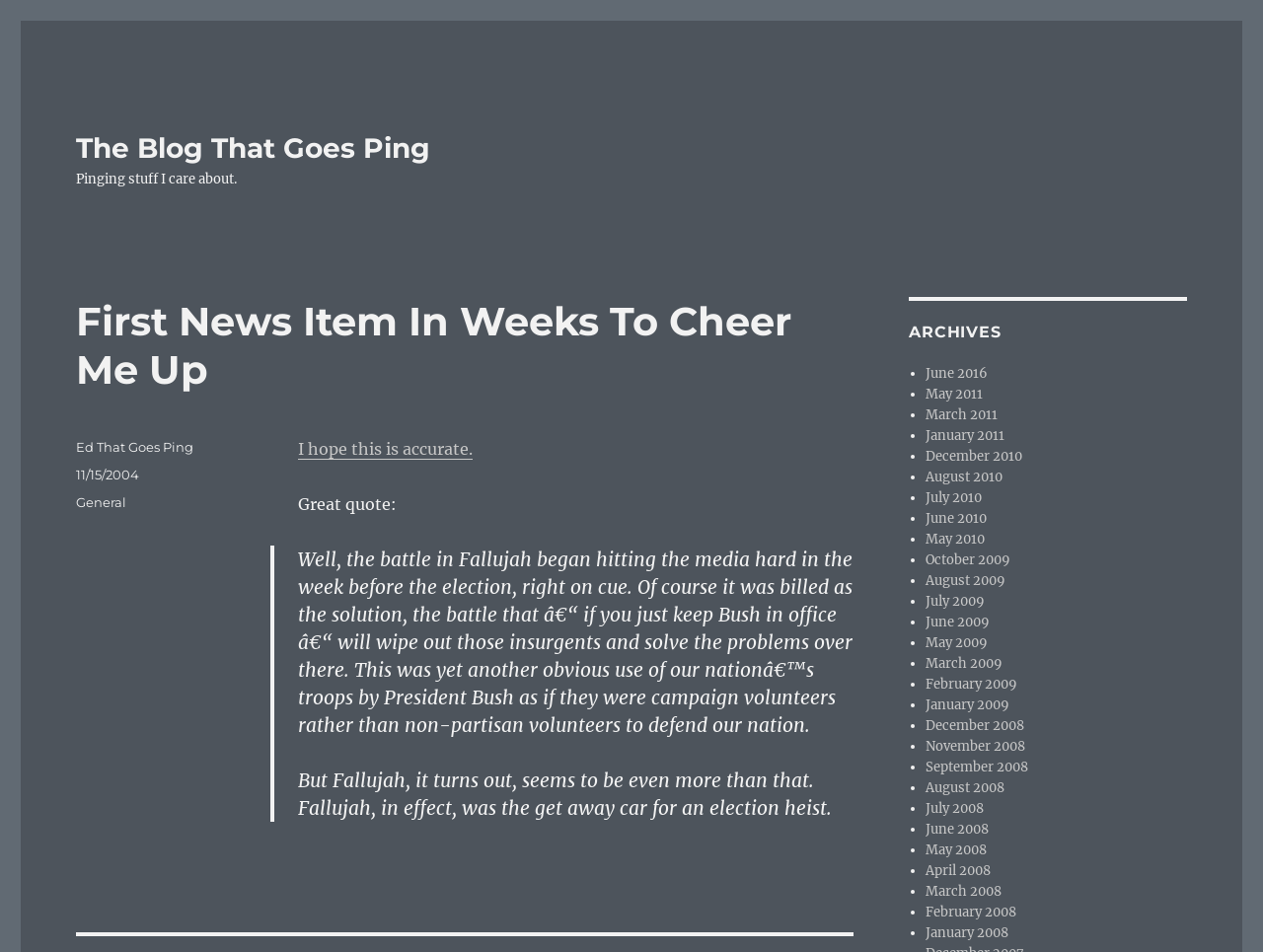Please find and report the bounding box coordinates of the element to click in order to perform the following action: "View the archives from June 2016". The coordinates should be expressed as four float numbers between 0 and 1, in the format [left, top, right, bottom].

[0.733, 0.383, 0.782, 0.401]